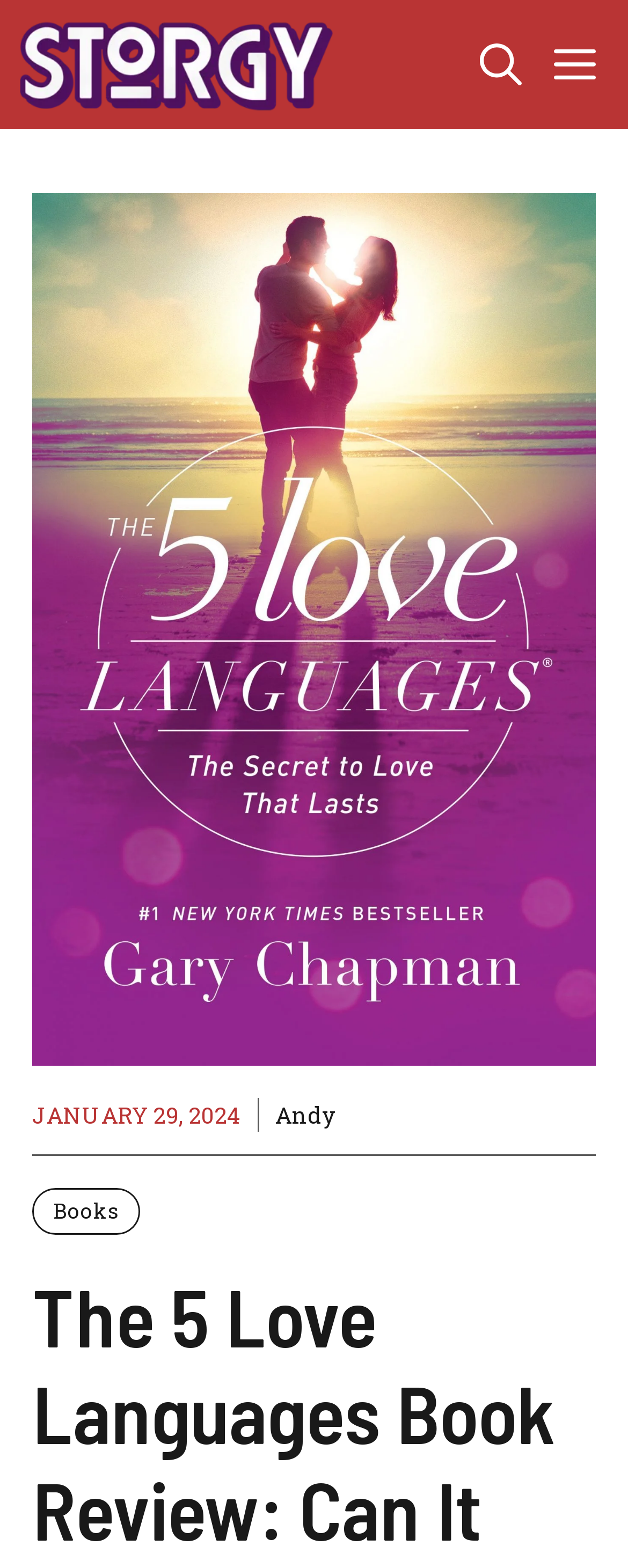Using the provided description aria-label="Open search", find the bounding box coordinates for the UI element. Provide the coordinates in (top-left x, top-left y, bottom-right x, bottom-right y) format, ensuring all values are between 0 and 1.

[0.738, 0.0, 0.856, 0.082]